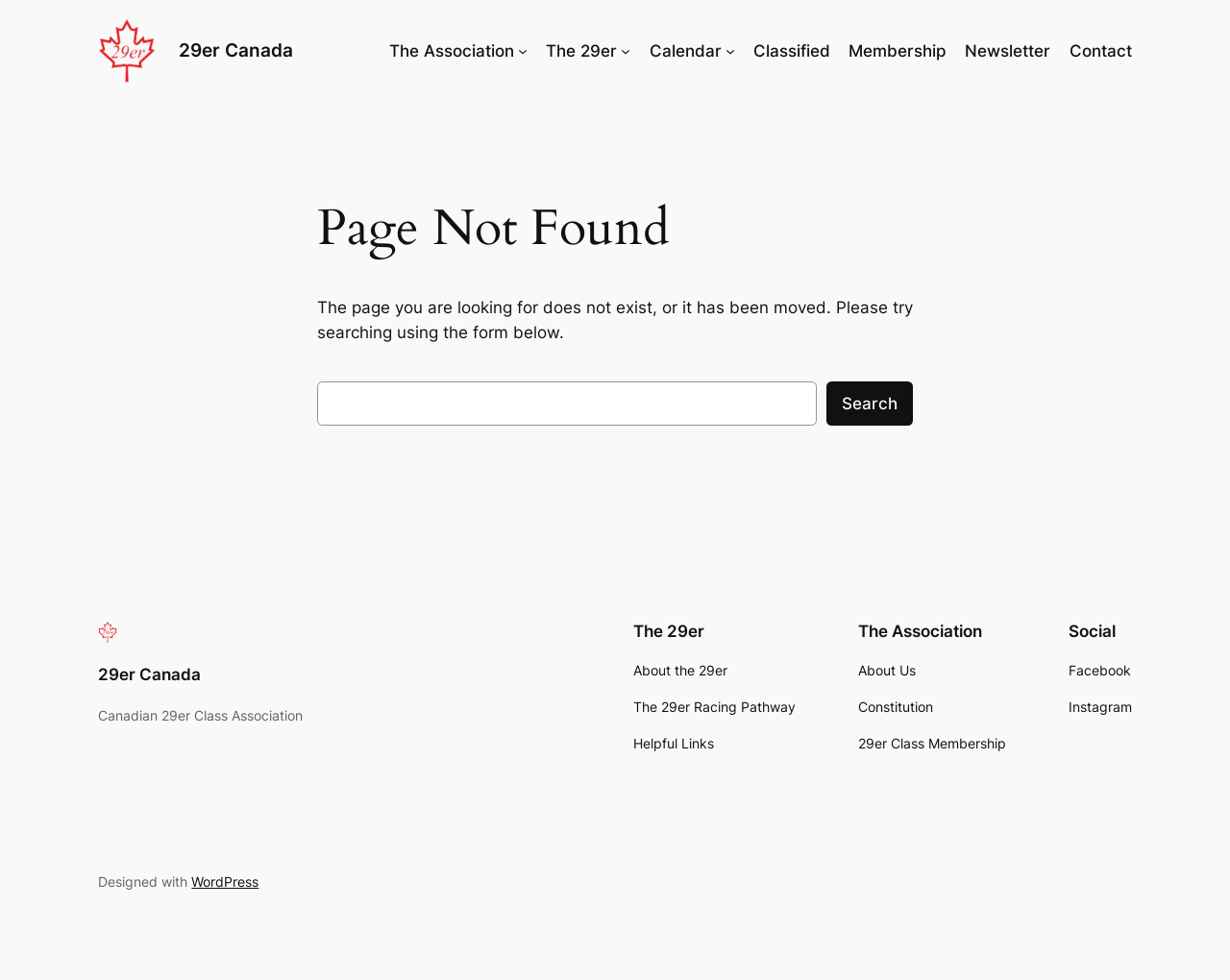Find and indicate the bounding box coordinates of the region you should select to follow the given instruction: "Follow 29er Canada on Facebook".

[0.868, 0.673, 0.919, 0.695]